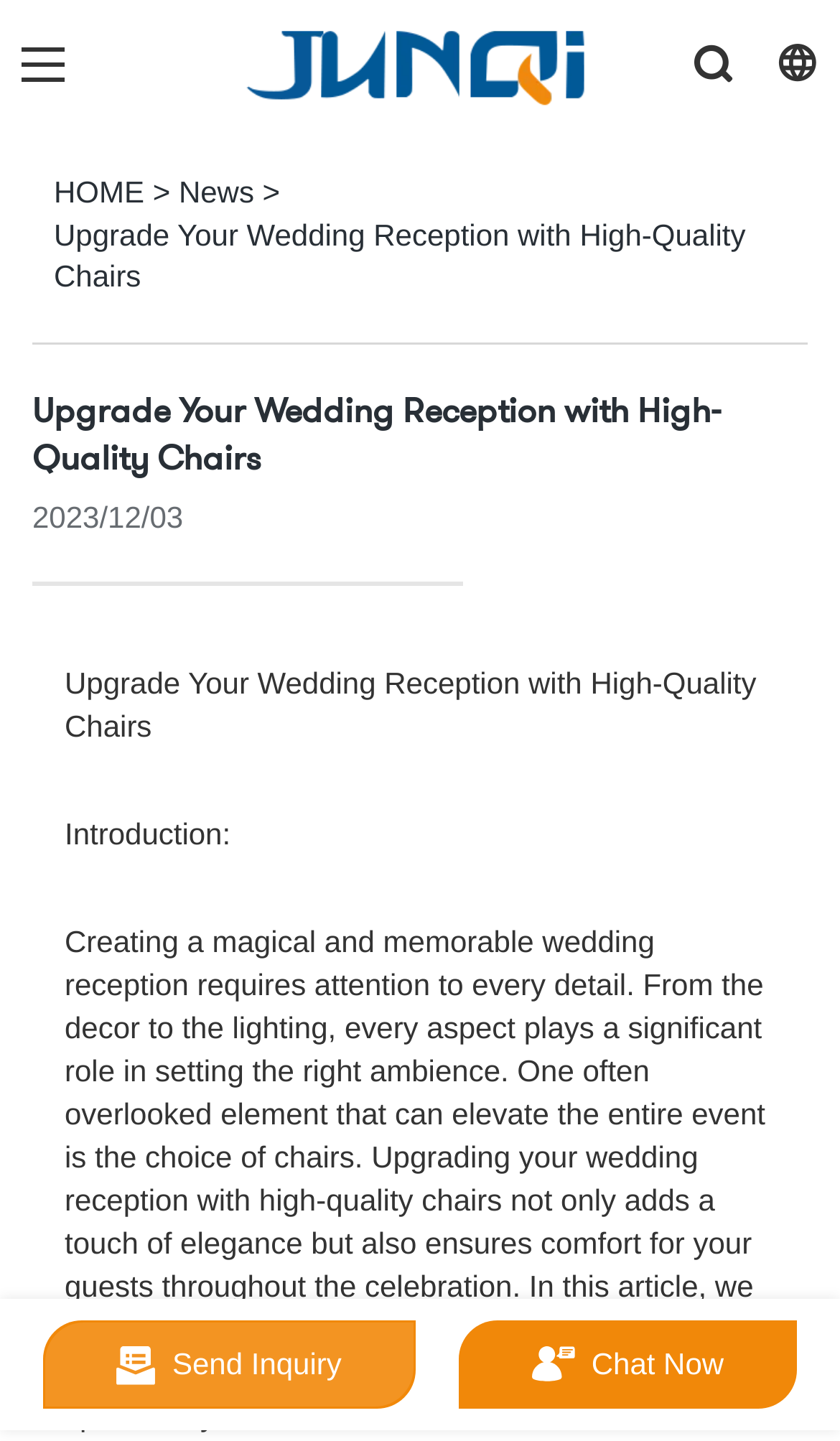Can you extract the primary headline text from the webpage?

Upgrade Your Wedding Reception with High-Quality Chairs